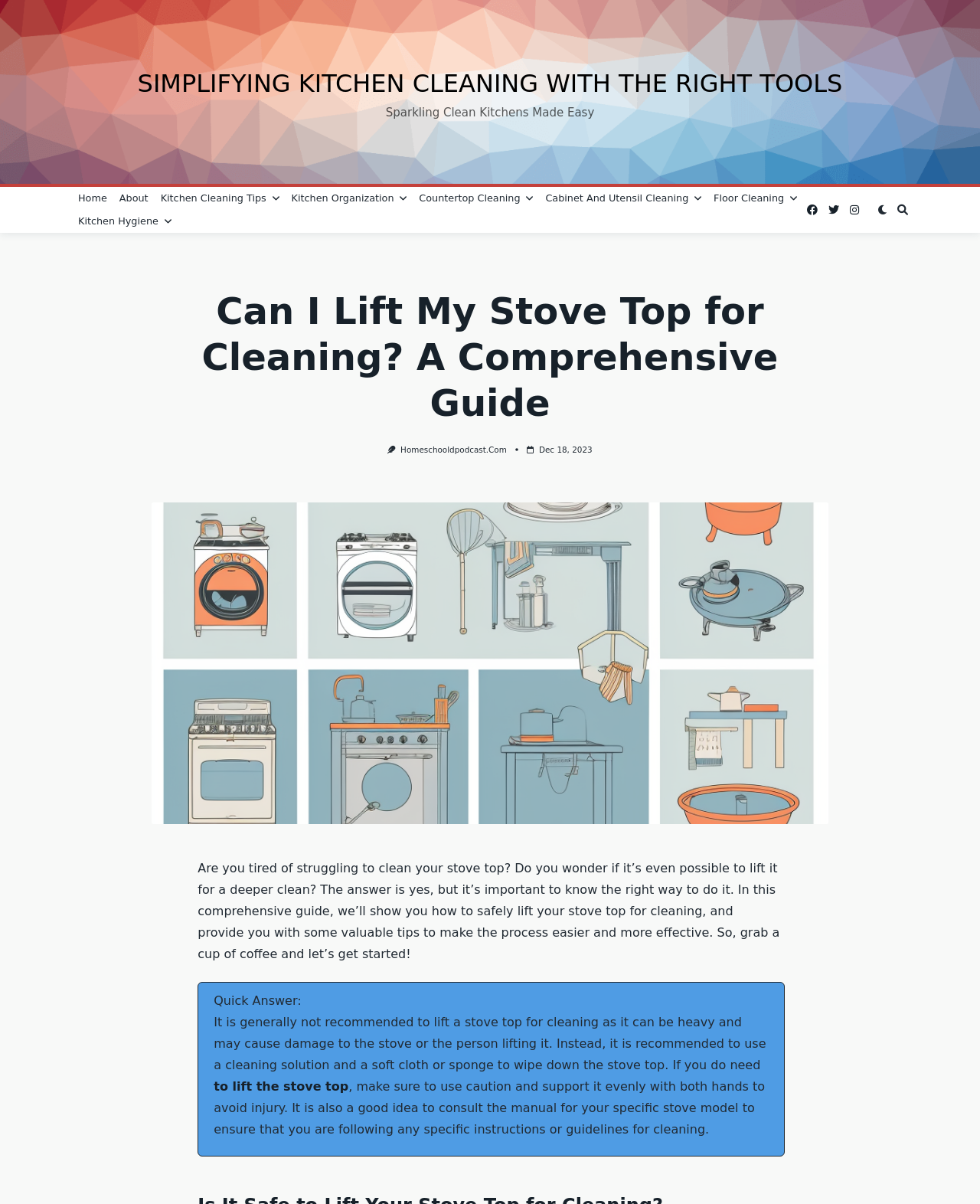Identify the bounding box of the UI element described as follows: "Kitchen Hygiene". Provide the coordinates as four float numbers in the range of 0 to 1 [left, top, right, bottom].

[0.073, 0.174, 0.181, 0.193]